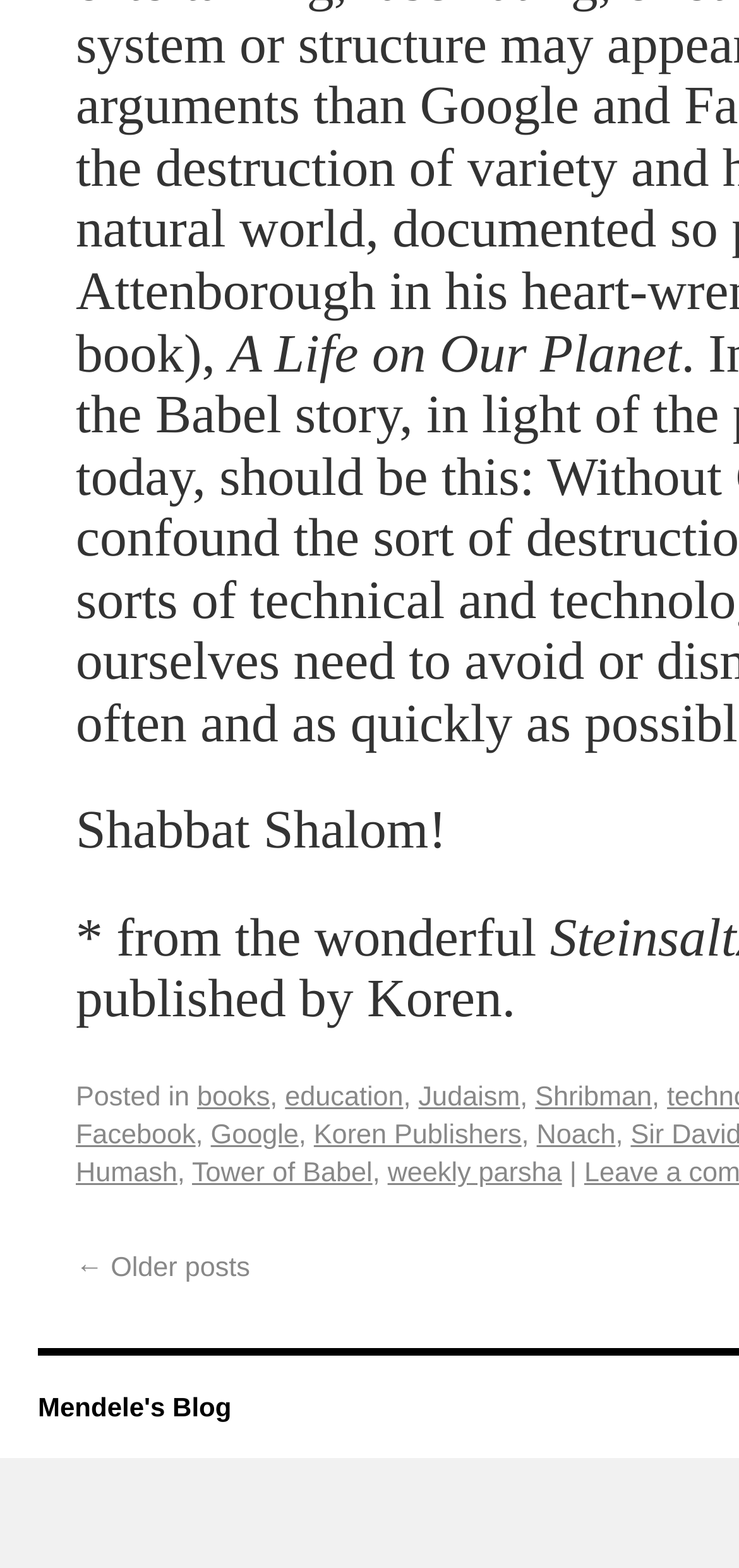Determine the bounding box of the UI element mentioned here: "Shribman". The coordinates must be in the format [left, top, right, bottom] with values ranging from 0 to 1.

[0.724, 0.736, 0.882, 0.755]